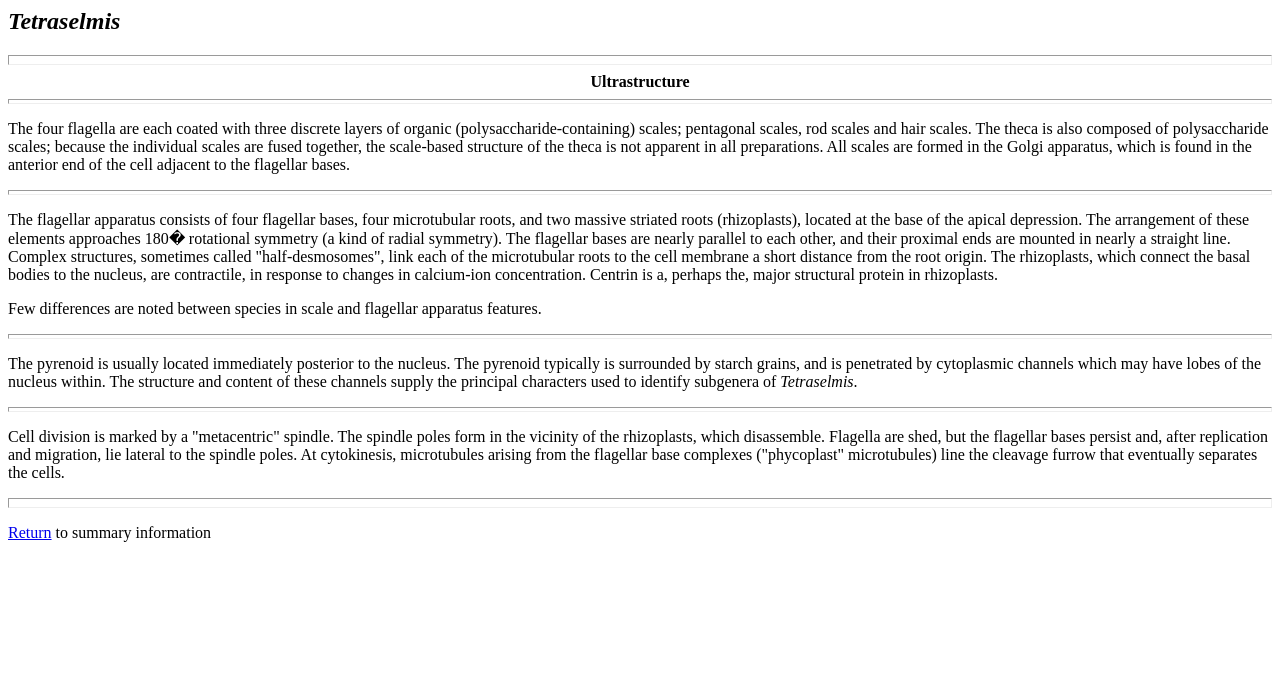Give a one-word or phrase response to the following question: What is the shape of the scales on the flagella?

Pentagonal